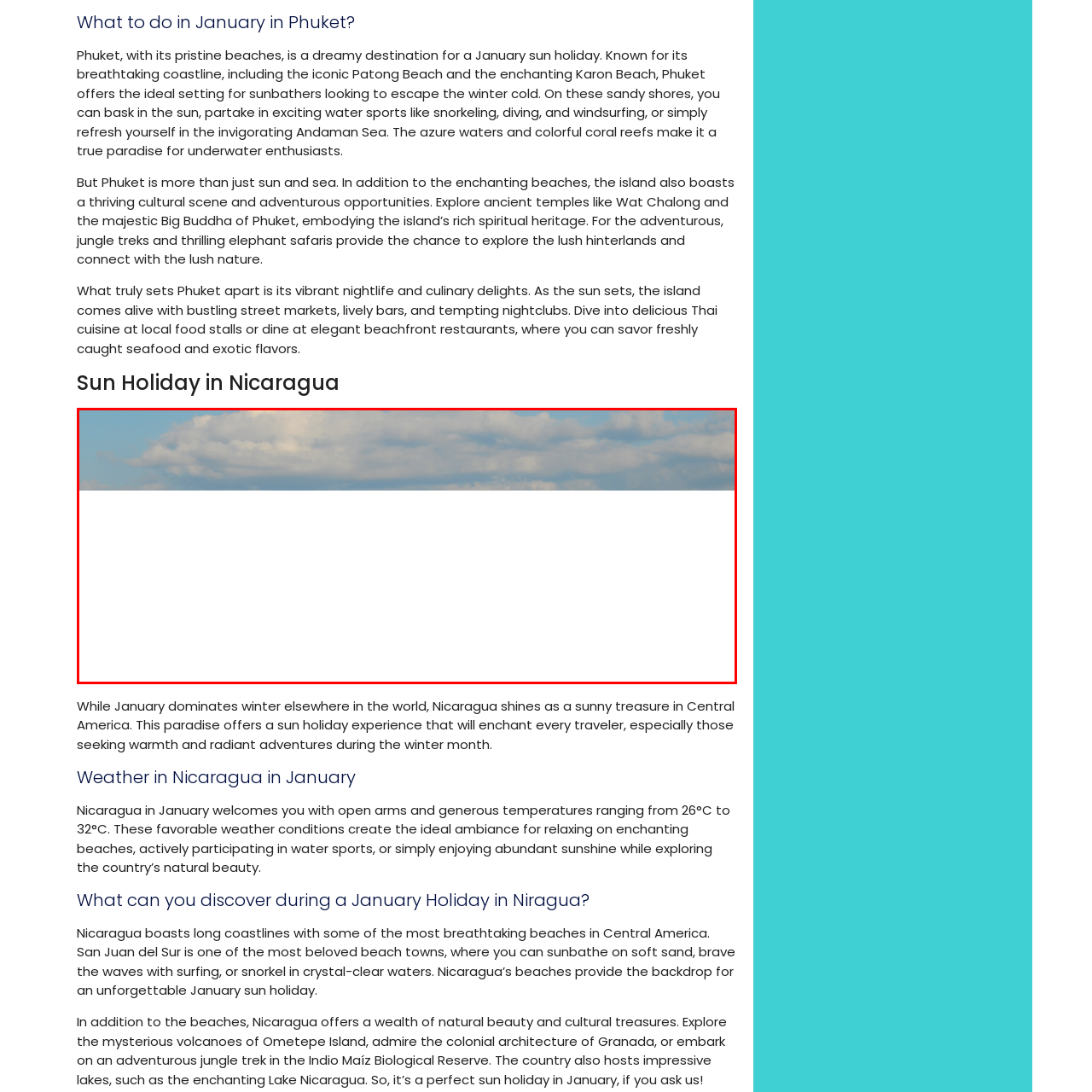Inspect the image surrounded by the red boundary and answer the following question in detail, basing your response on the visual elements of the image: 
Why is Nicaragua an ideal destination in January?

The caption highlights Nicaragua as a sun-soaked paradise in Central America, offering warm and inviting atmosphere, which makes it an ideal destination in January when many places experience winter chill.